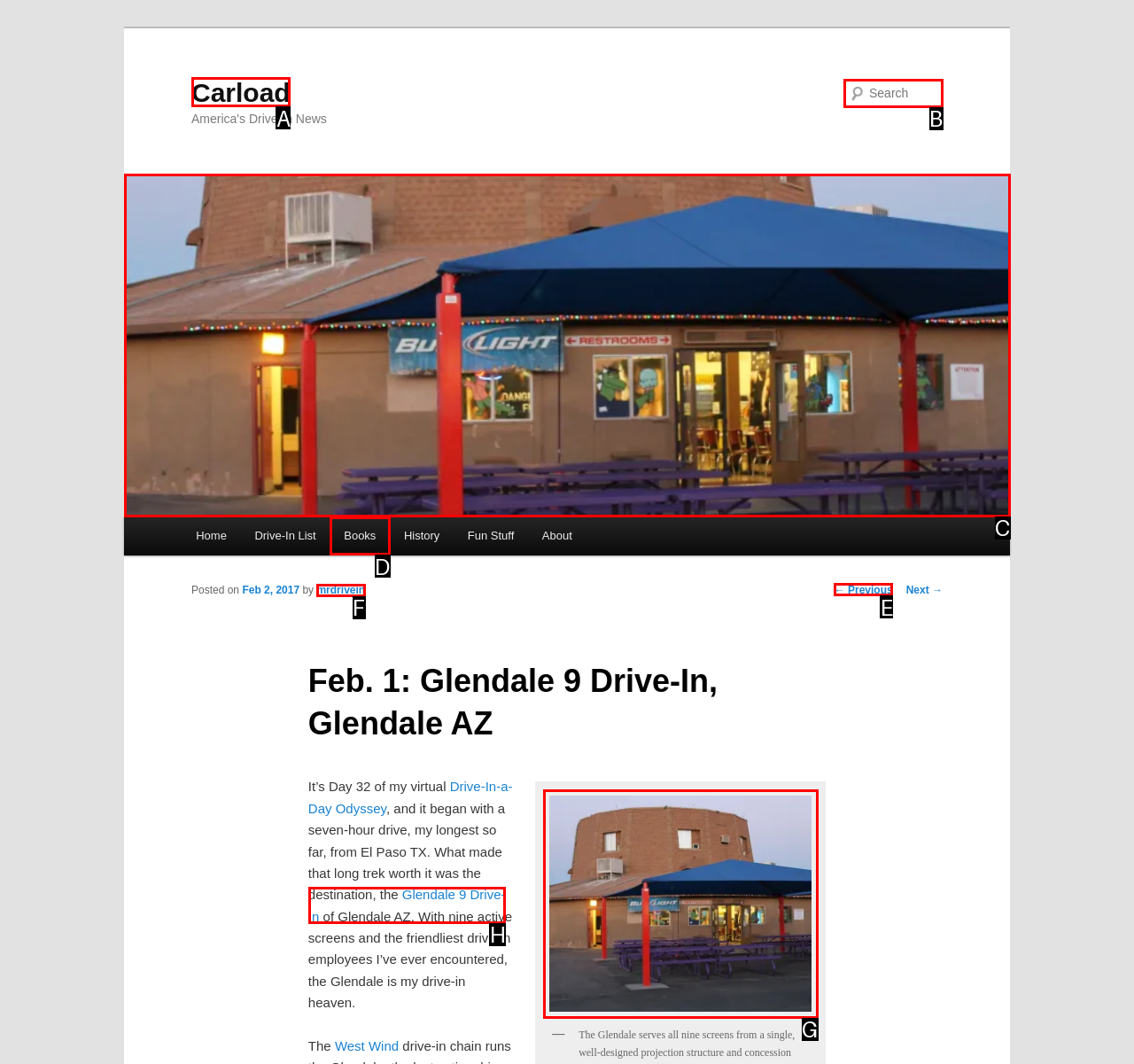Tell me which option I should click to complete the following task: Read about Glendale 9 Drive-In Answer with the option's letter from the given choices directly.

H